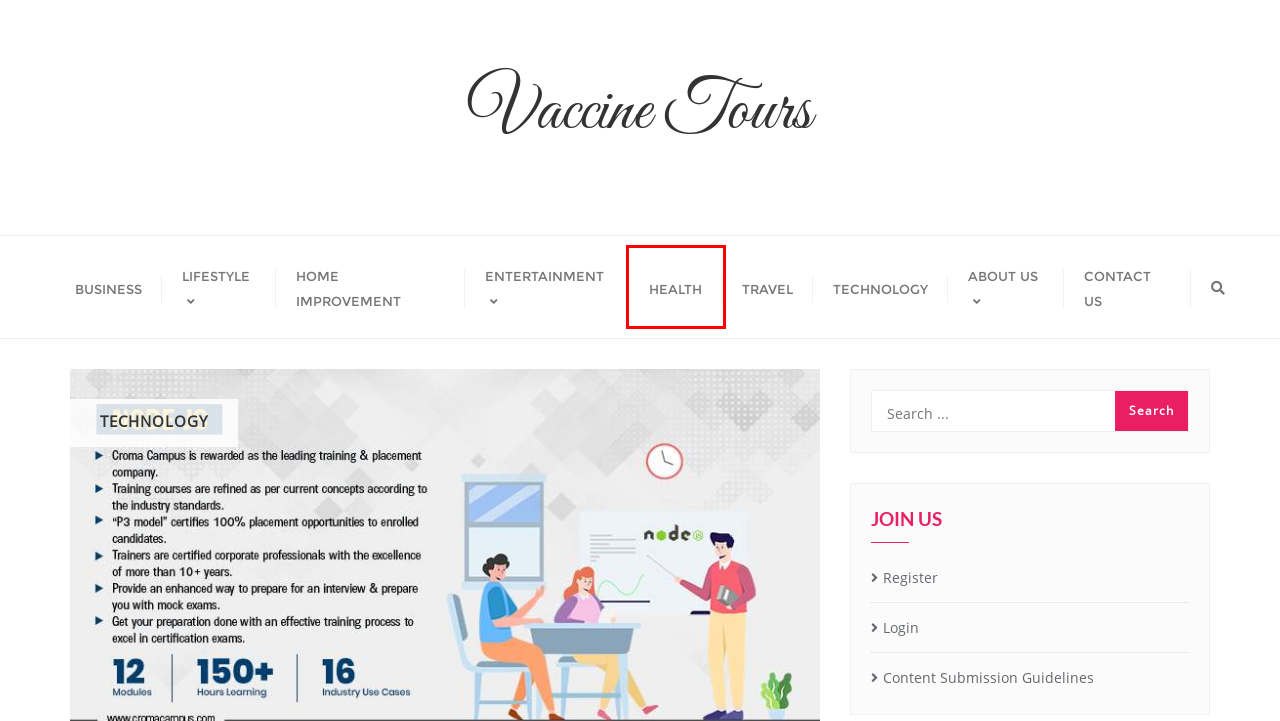A screenshot of a webpage is given with a red bounding box around a UI element. Choose the description that best matches the new webpage shown after clicking the element within the red bounding box. Here are the candidates:
A. Home Improvement - Vaccine Tours
B. Contact Us - Vaccine Tours
C. Travel - Vaccine Tours
D. Technology - Vaccine Tours
E. Content Submission Guidelines - Vaccine Tours
F. Lifestyle - Vaccine Tours
G. Health - Vaccine Tours
H. Entertainment - Vaccine Tours

G